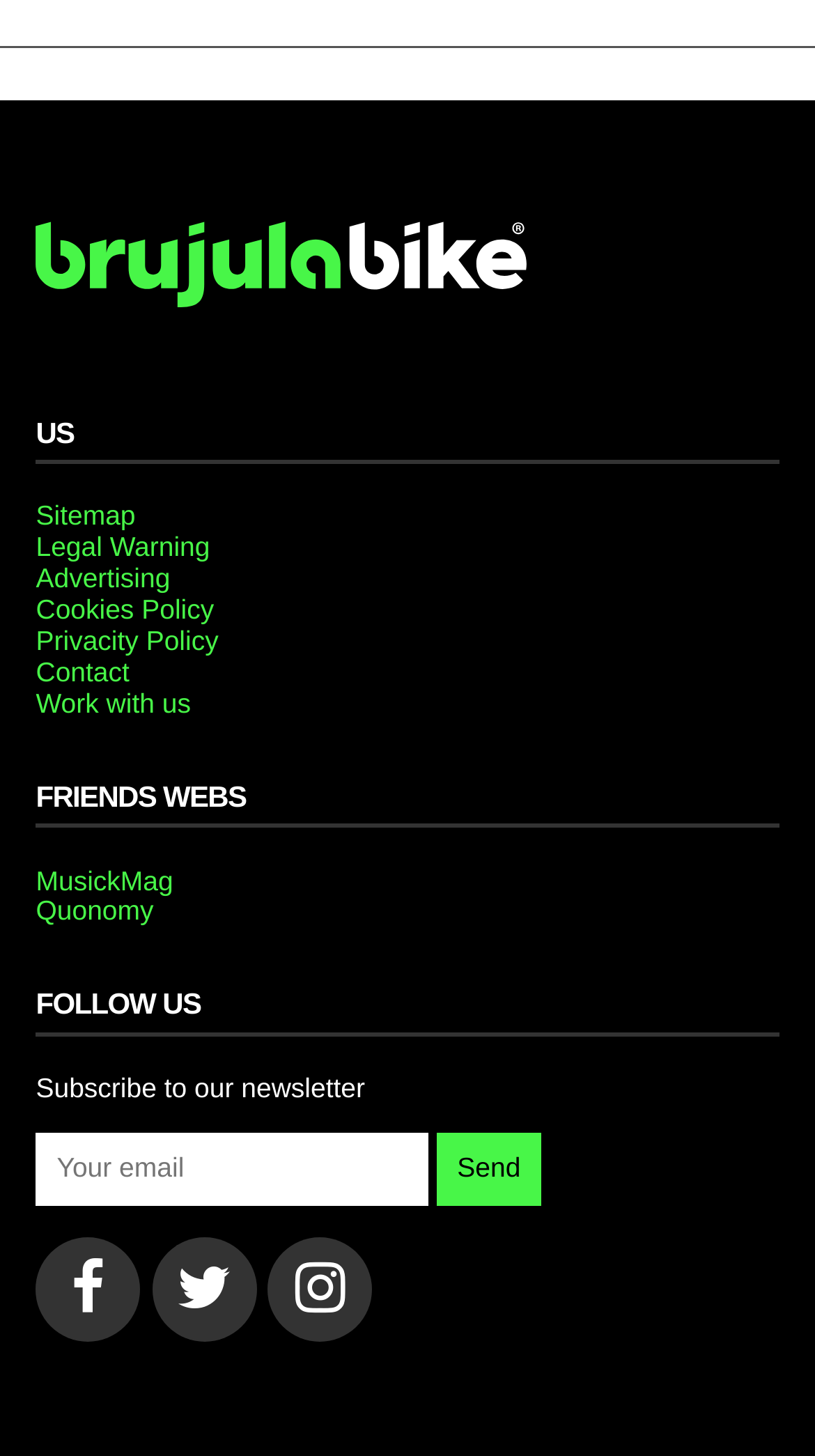What is the name of the bike brand?
Answer the question with a thorough and detailed explanation.

The image at the top of the webpage has the text 'Brujulabike' which suggests that it is the name of a bike brand.